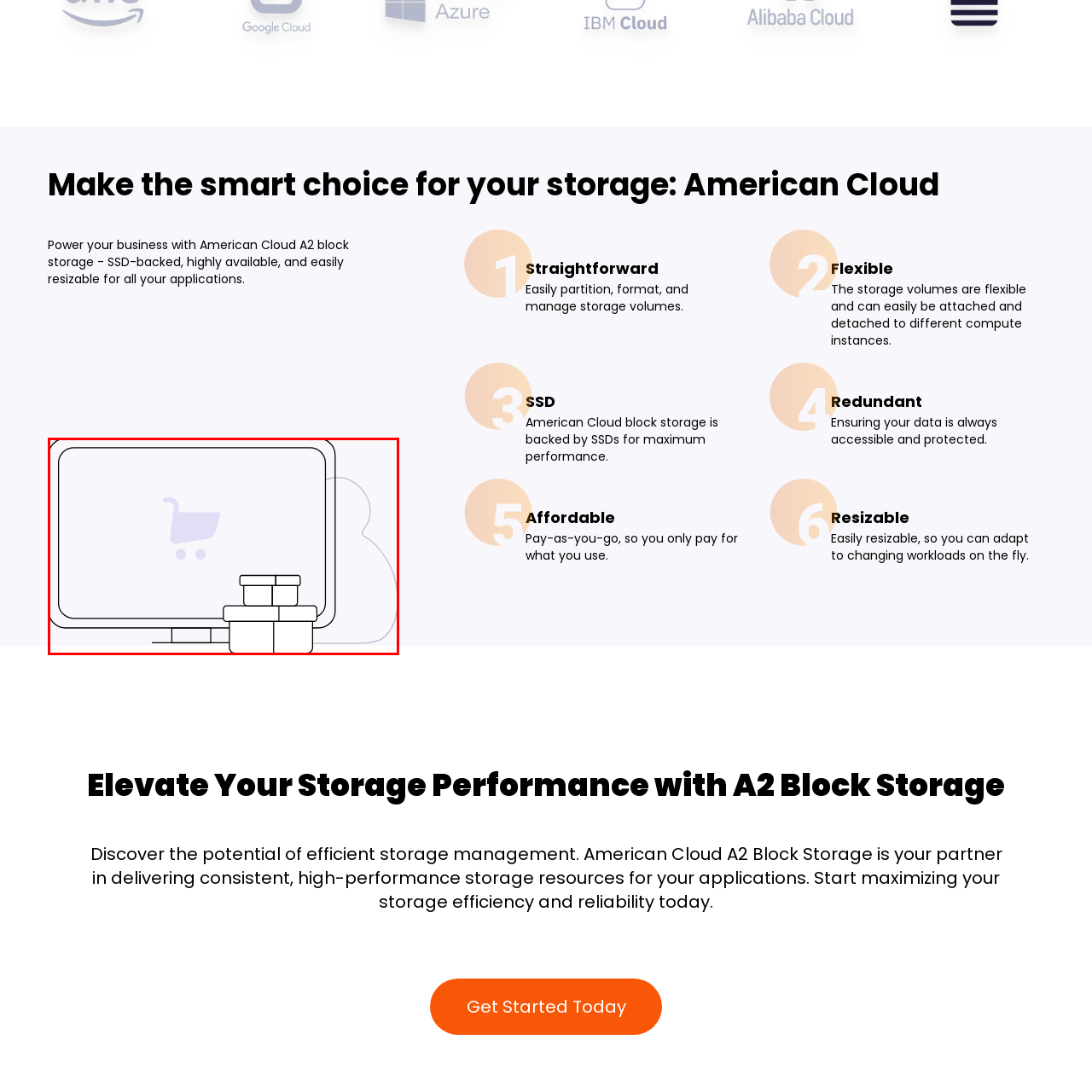What type of storage is characterized by American Cloud's A2 block storage?
Look at the image contained within the red bounding box and provide a detailed answer based on the visual details you can infer from it.

According to the composition, American Cloud's A2 block storage is characterized by SSD-backed, scalable, and reliable storage for applications, showcasing the importance of efficient storage management in a digital business environment.